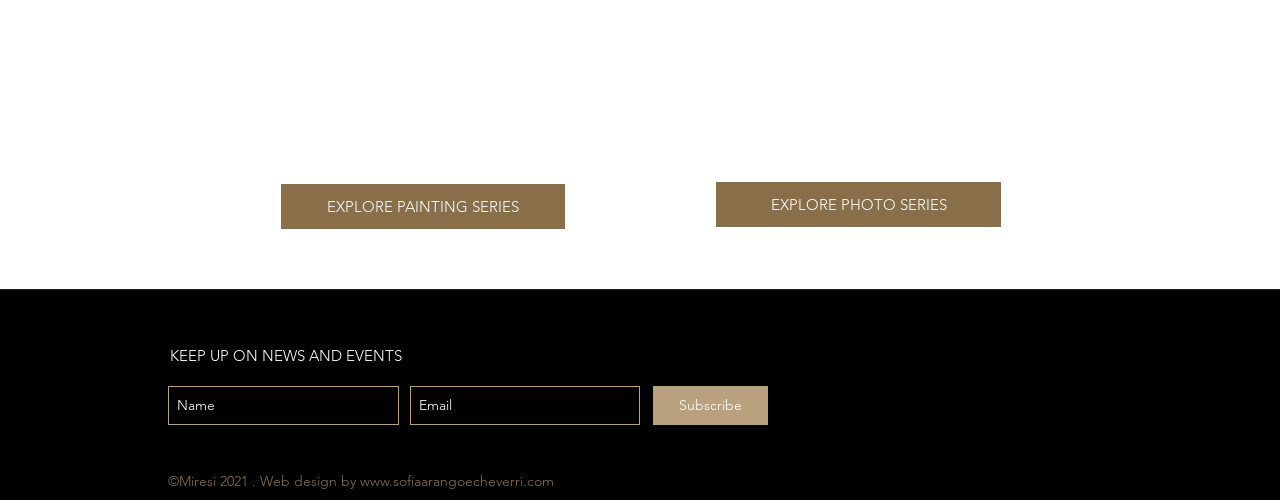Respond concisely with one word or phrase to the following query:
What is the purpose of the 'Subscribe' button?

Subscription